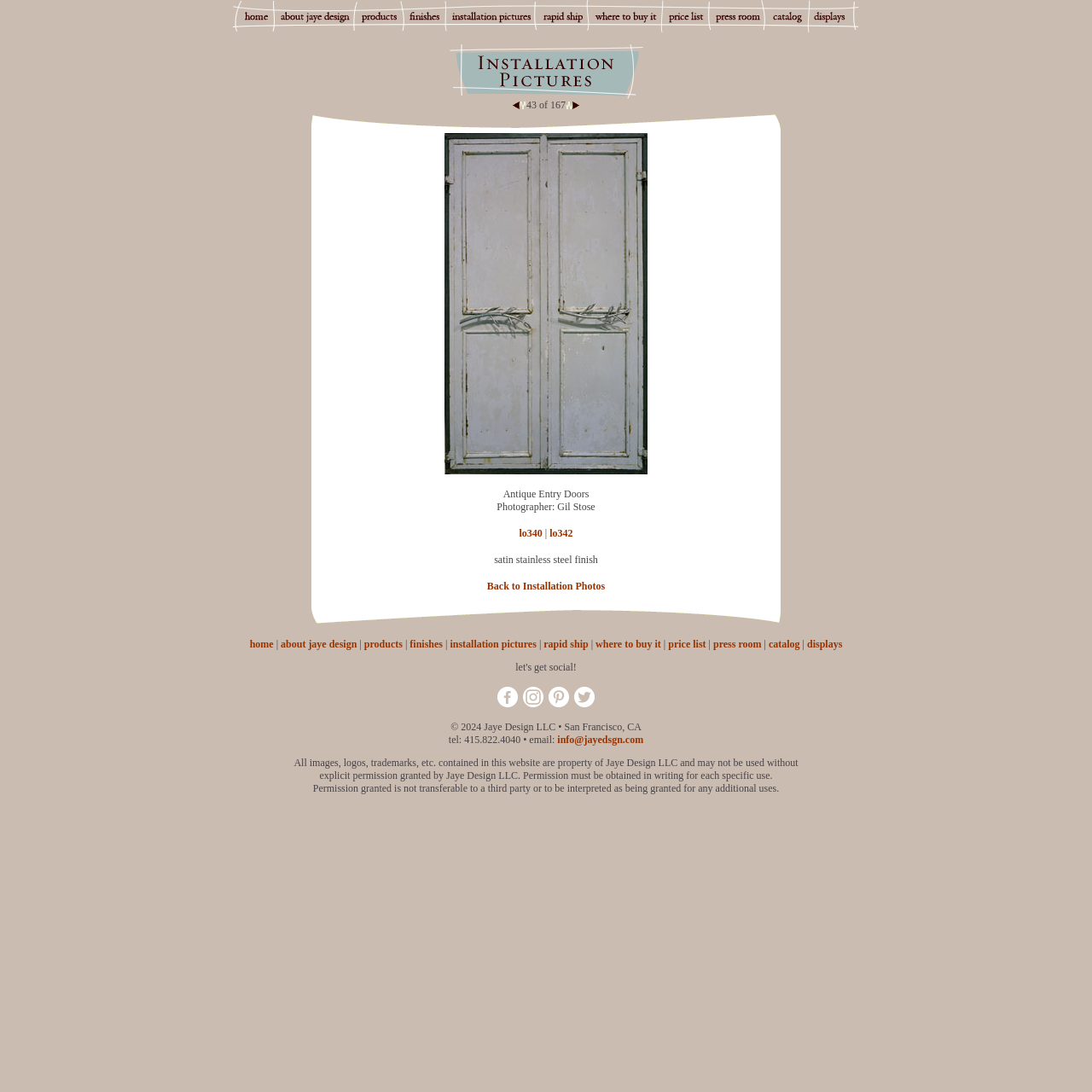Locate the bounding box coordinates of the area where you should click to accomplish the instruction: "Subscribe to the newsletter".

None